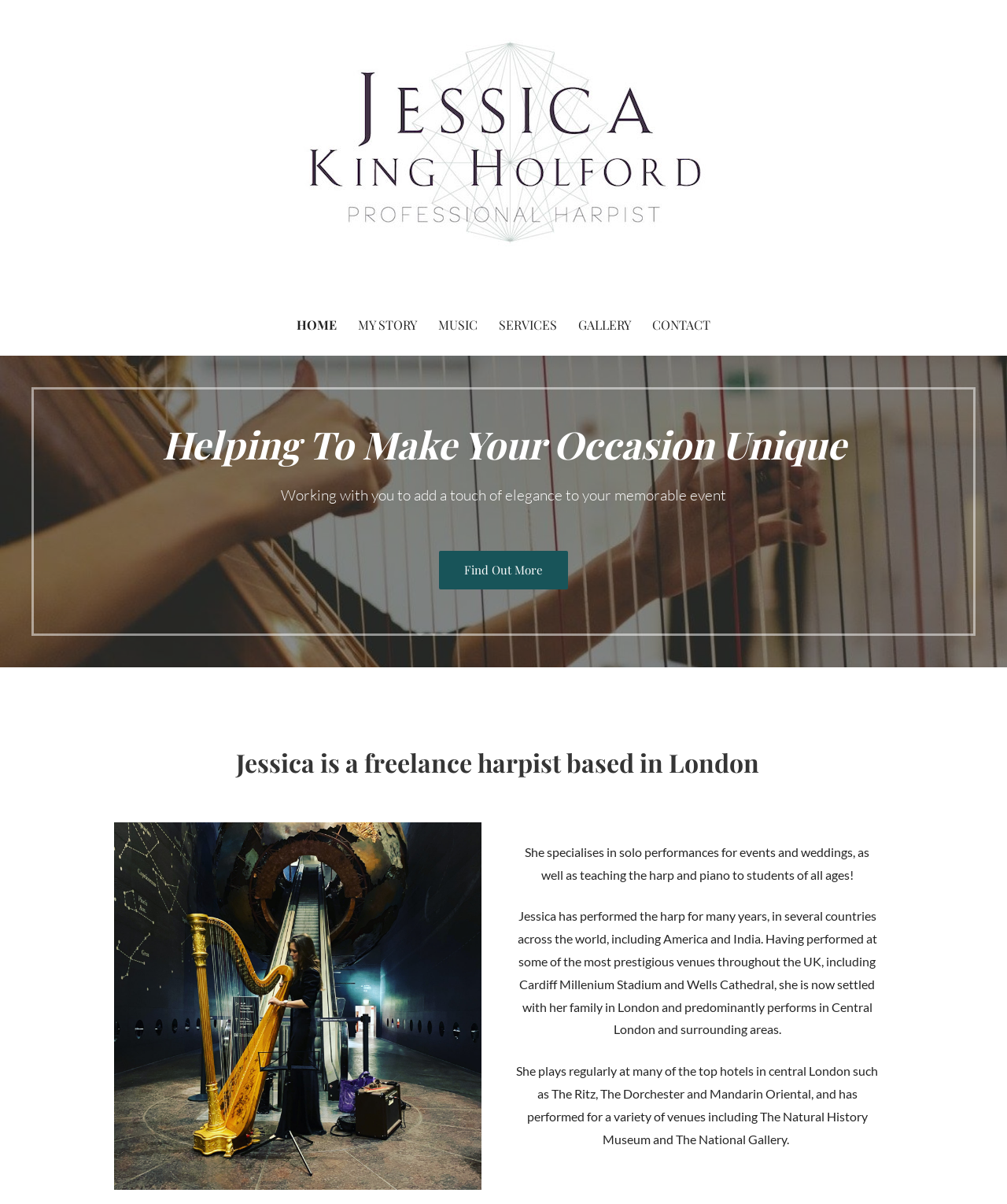Indicate the bounding box coordinates of the element that must be clicked to execute the instruction: "Contact Jessica". The coordinates should be given as four float numbers between 0 and 1, i.e., [left, top, right, bottom].

[0.638, 0.245, 0.715, 0.295]